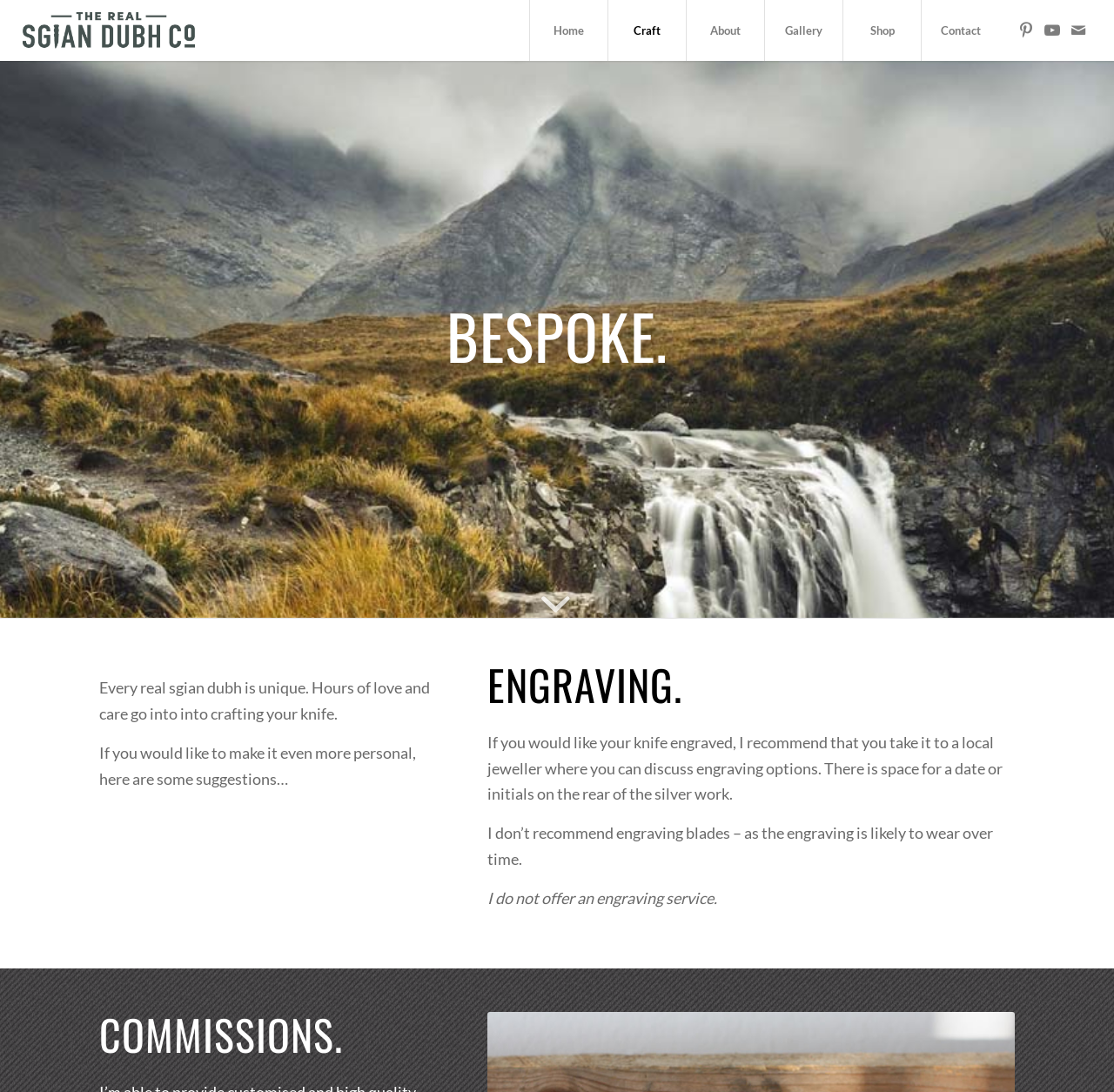Pinpoint the bounding box coordinates of the clickable area needed to execute the instruction: "Visit the About page". The coordinates should be specified as four float numbers between 0 and 1, i.e., [left, top, right, bottom].

[0.616, 0.0, 0.686, 0.056]